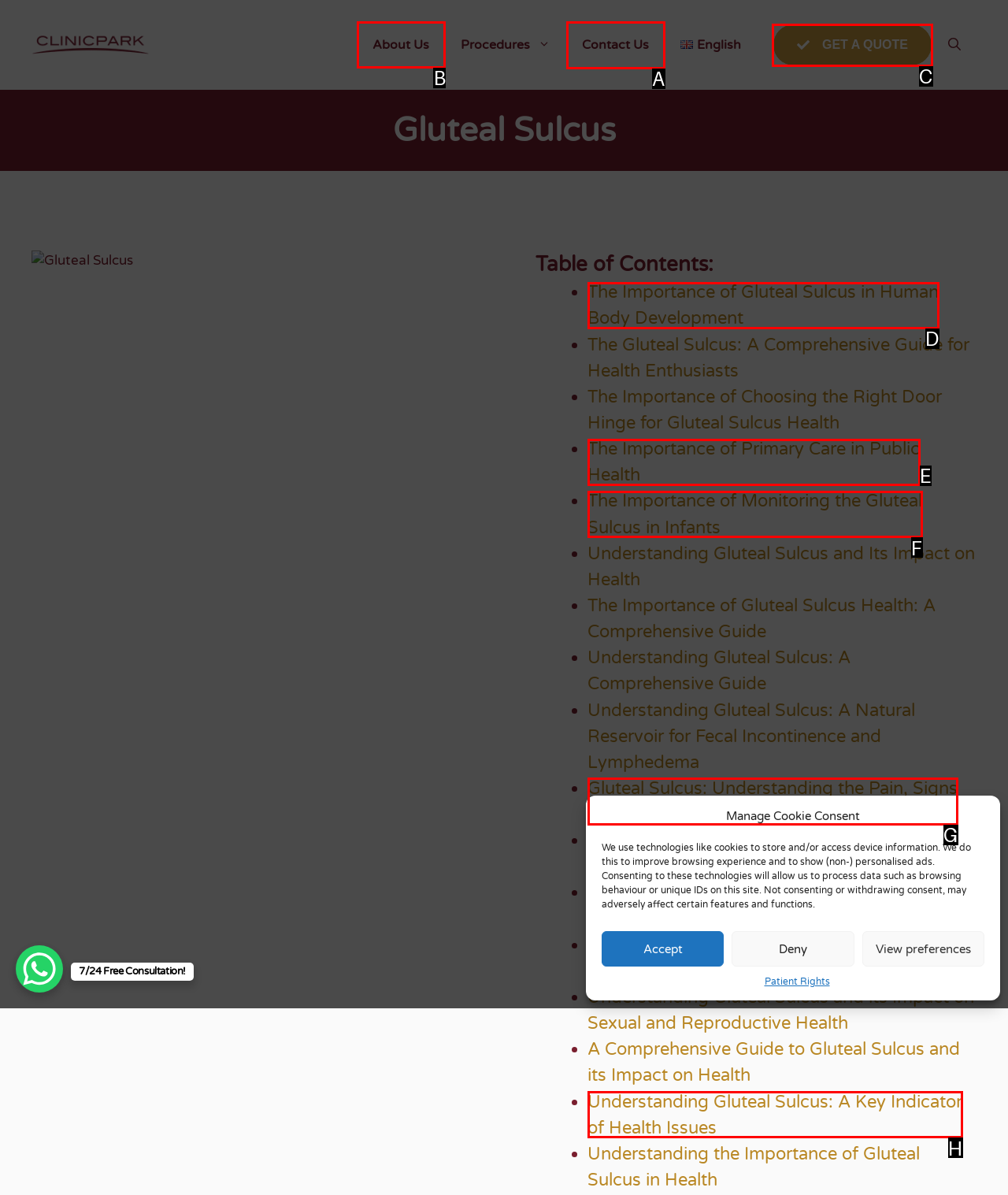Which HTML element should be clicked to perform the following task: Click on 'About'
Reply with the letter of the appropriate option.

None